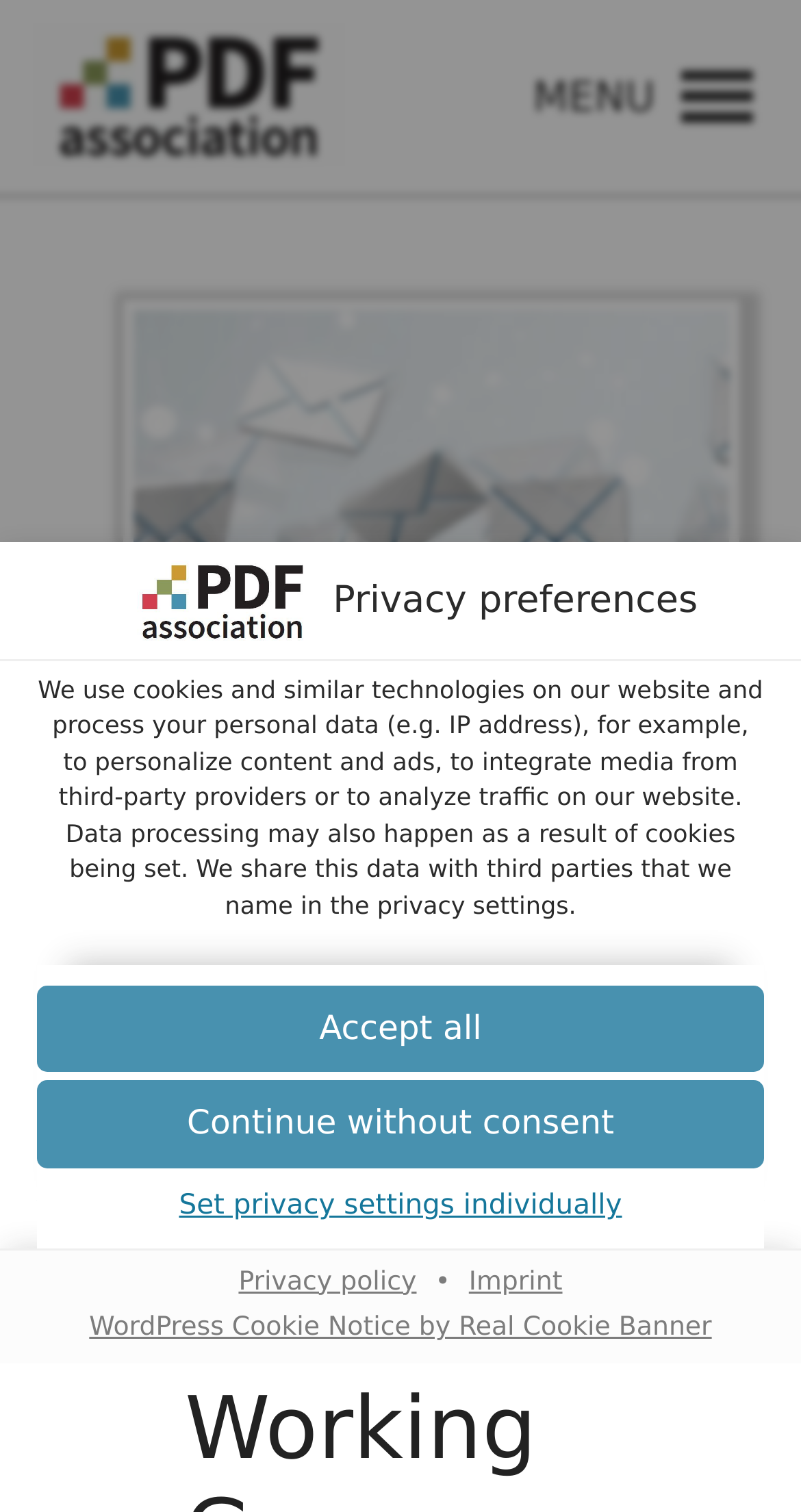Describe the webpage in detail, including text, images, and layout.

The webpage is announcing the Email Archiving with PDF Liaison Working Group by the PDF Association. At the top, there is a dialog box for privacy preferences, which is currently in focus. This dialog box takes up most of the screen, with a heading "Privacy preferences" at the top. Below the heading, there is a paragraph of text explaining how the website uses cookies and similar technologies to personalize content and ads, integrate media from third-party providers, and analyze traffic on the website. 

Underneath this text, there is another paragraph explaining the data processing and the user's right to consent or object to it. A link to the privacy policy is provided in this paragraph. Further down, there is a warning about some services processing personal data in unsecure third countries, and the risks associated with it.

The dialog box also contains three buttons: "Accept all", "Continue without consent", and "Set privacy settings individually". These buttons are aligned horizontally and are located near the bottom of the dialog box. Below the buttons, there are three links: "Privacy policy", "Imprint", and "WordPress Cookie Notice by Real Cookie Banner". These links are aligned horizontally and are located at the bottom of the dialog box.